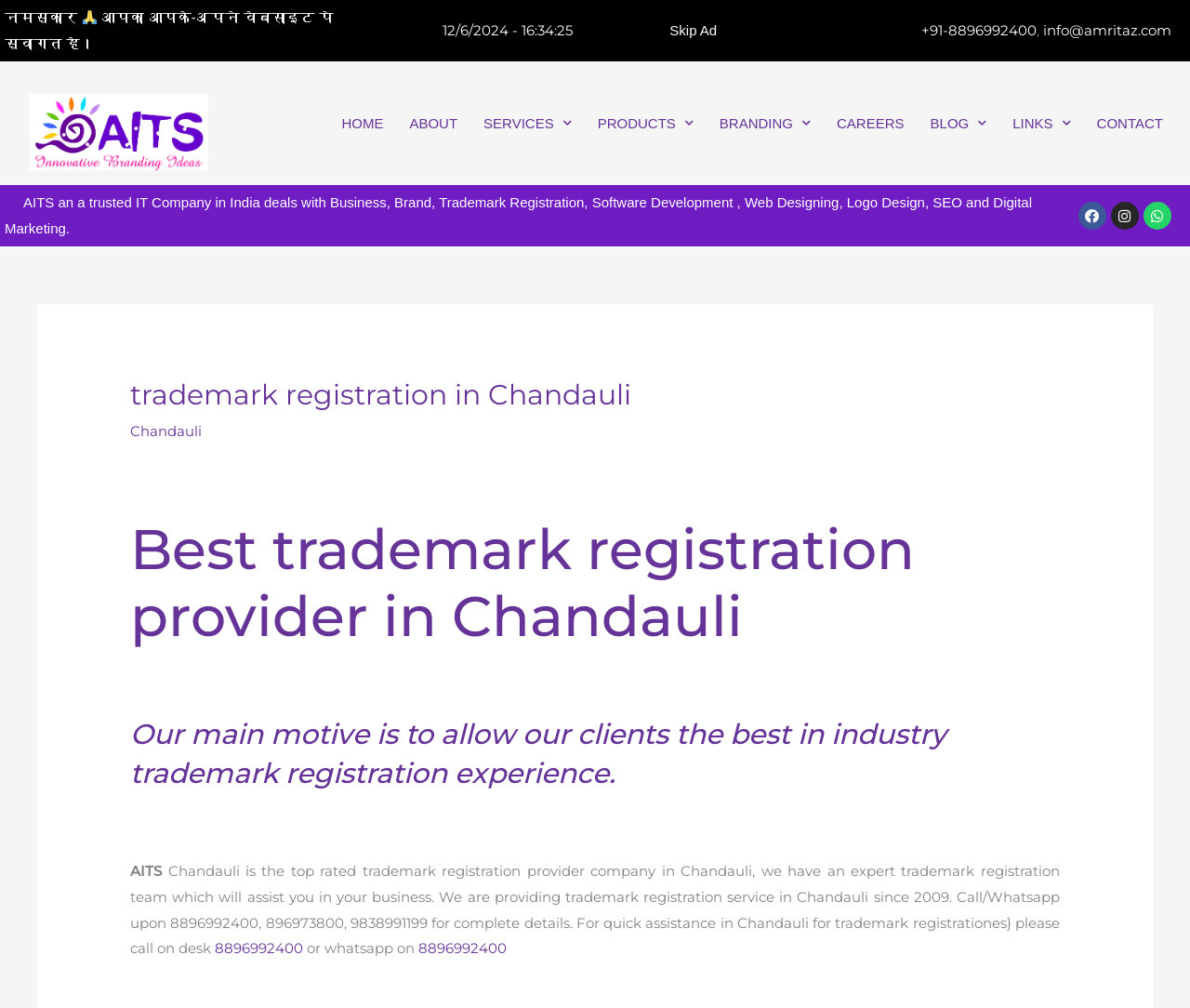Show the bounding box coordinates of the element that should be clicked to complete the task: "Visit the Facebook page".

[0.906, 0.2, 0.93, 0.228]